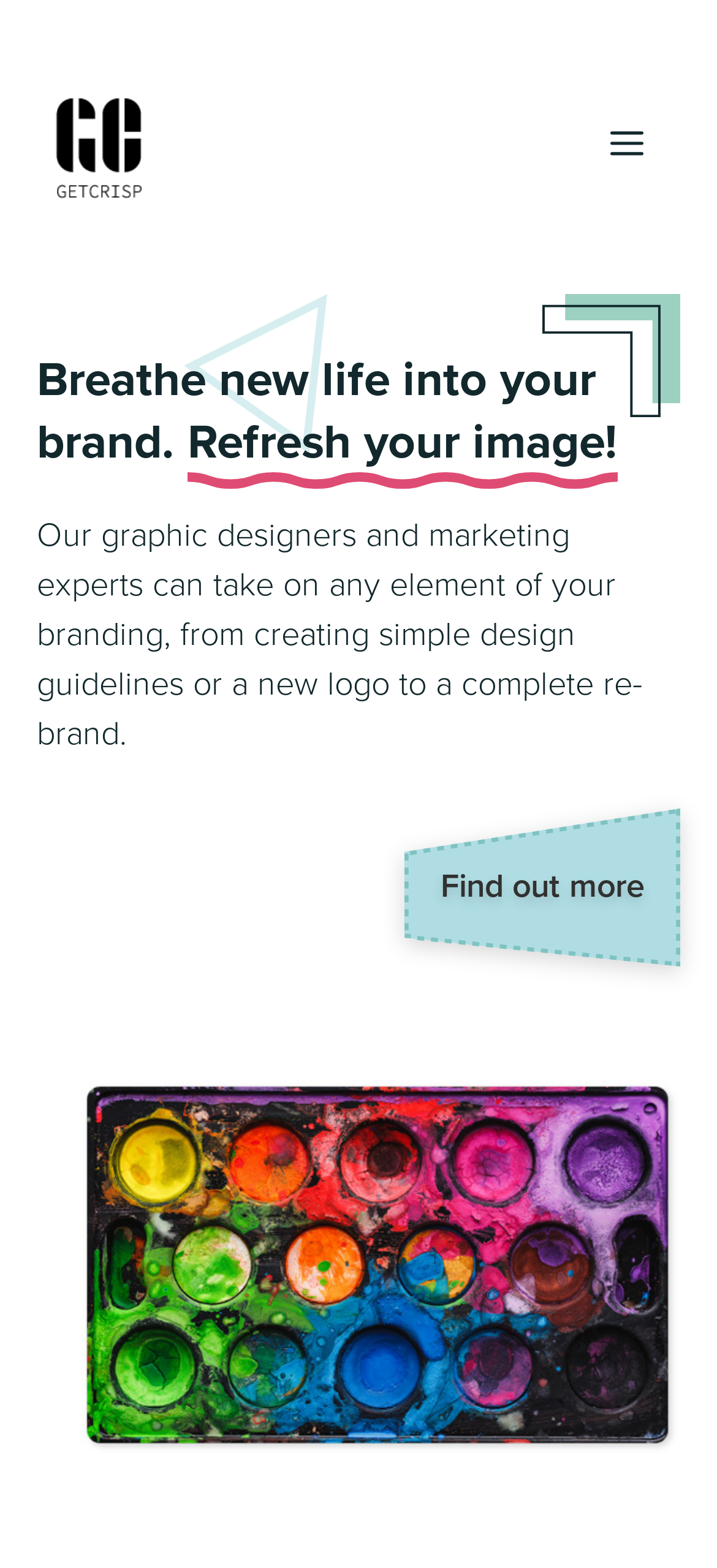Summarize the webpage with a detailed and informative caption.

The webpage is about the design services offered by GetCrisp, a company that helps refresh brand images. At the top of the page, there is a primary navigation section that spans the entire width, containing a link to the GetCrisp homepage and a menu button on the right side. 

Below the navigation section, there is a prominent heading that reads "Breathe new life into your brand. Refresh your image!" accompanied by a small image on the right side. 

Underneath the heading, there is a paragraph of text that summarizes the services offered by GetCrisp, stating that their graphic designers and marketing experts can handle any aspect of branding, from creating design guidelines to complete re-branding. 

To the right of the paragraph, there is a "Find out more" link. Below the text and link, there is a large figure that takes up most of the width, containing an image related to a colour palette.